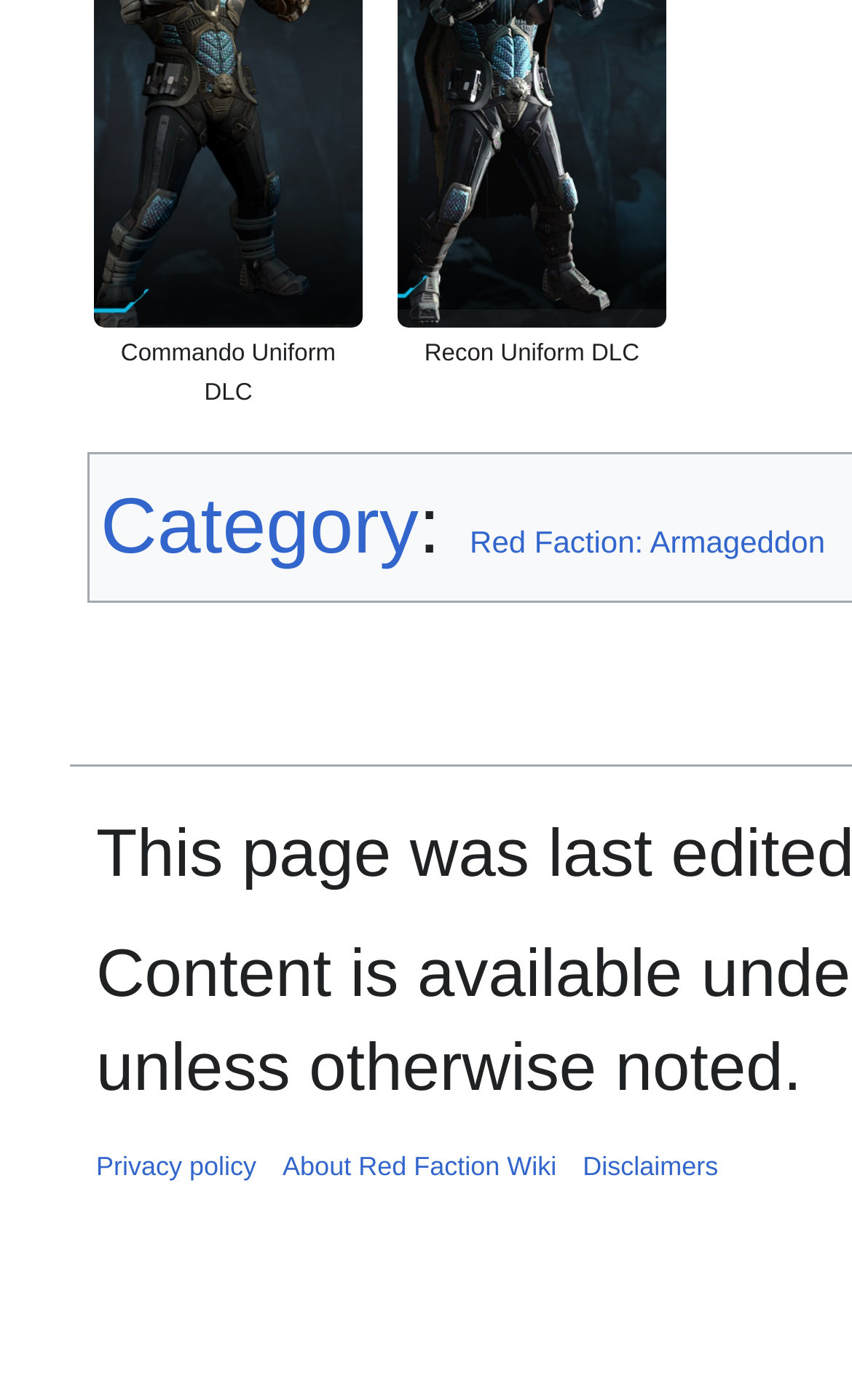What game is related to the DLC uniforms?
Please respond to the question with a detailed and informative answer.

I found a link with the text 'Red Faction: Armageddon' on the webpage, which is likely related to the DLC uniforms being displayed. This suggests that the webpage is providing information about DLC uniforms for this specific game.